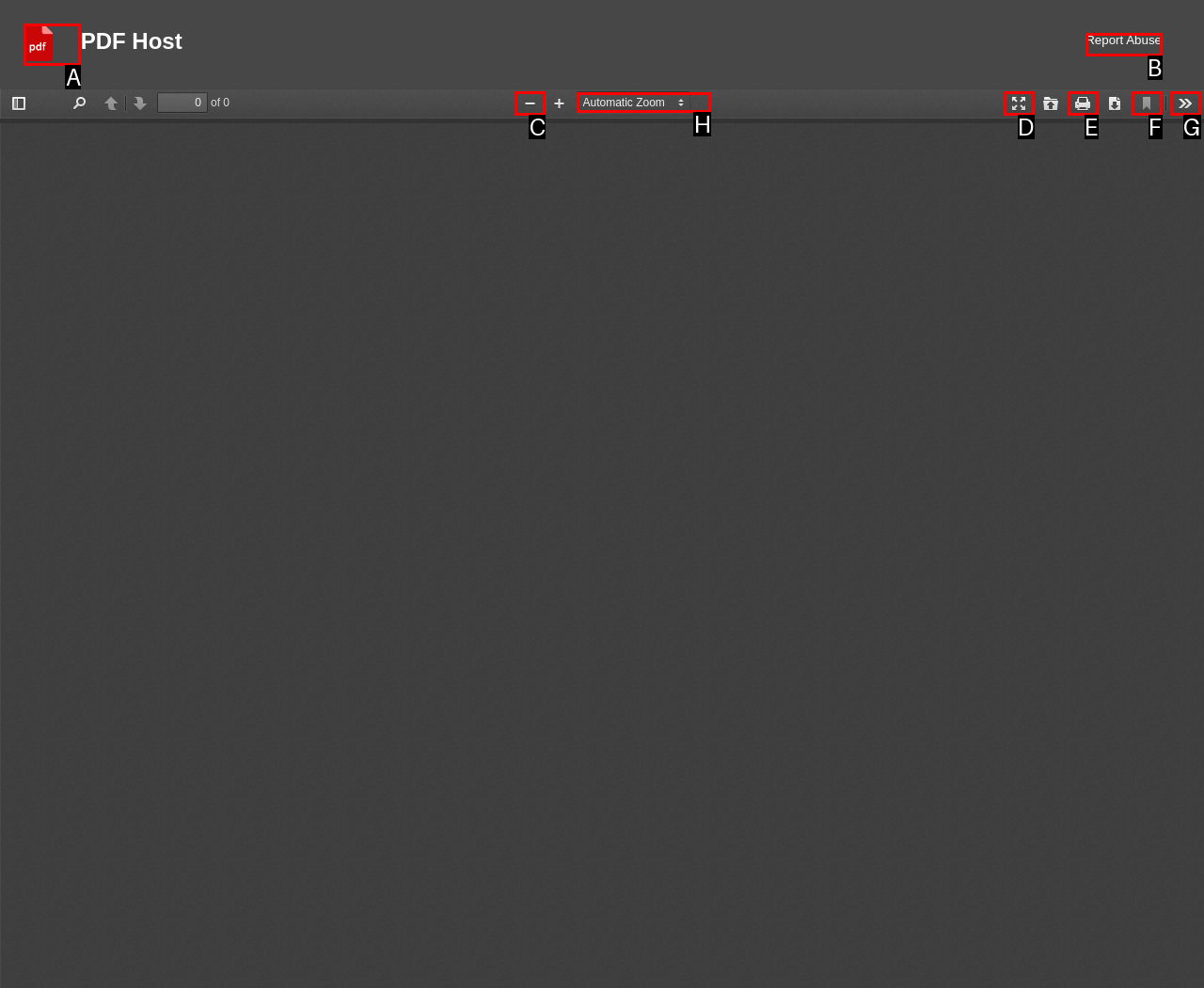Select the letter of the UI element you need to click on to fulfill this task: click the logo. Write down the letter only.

A